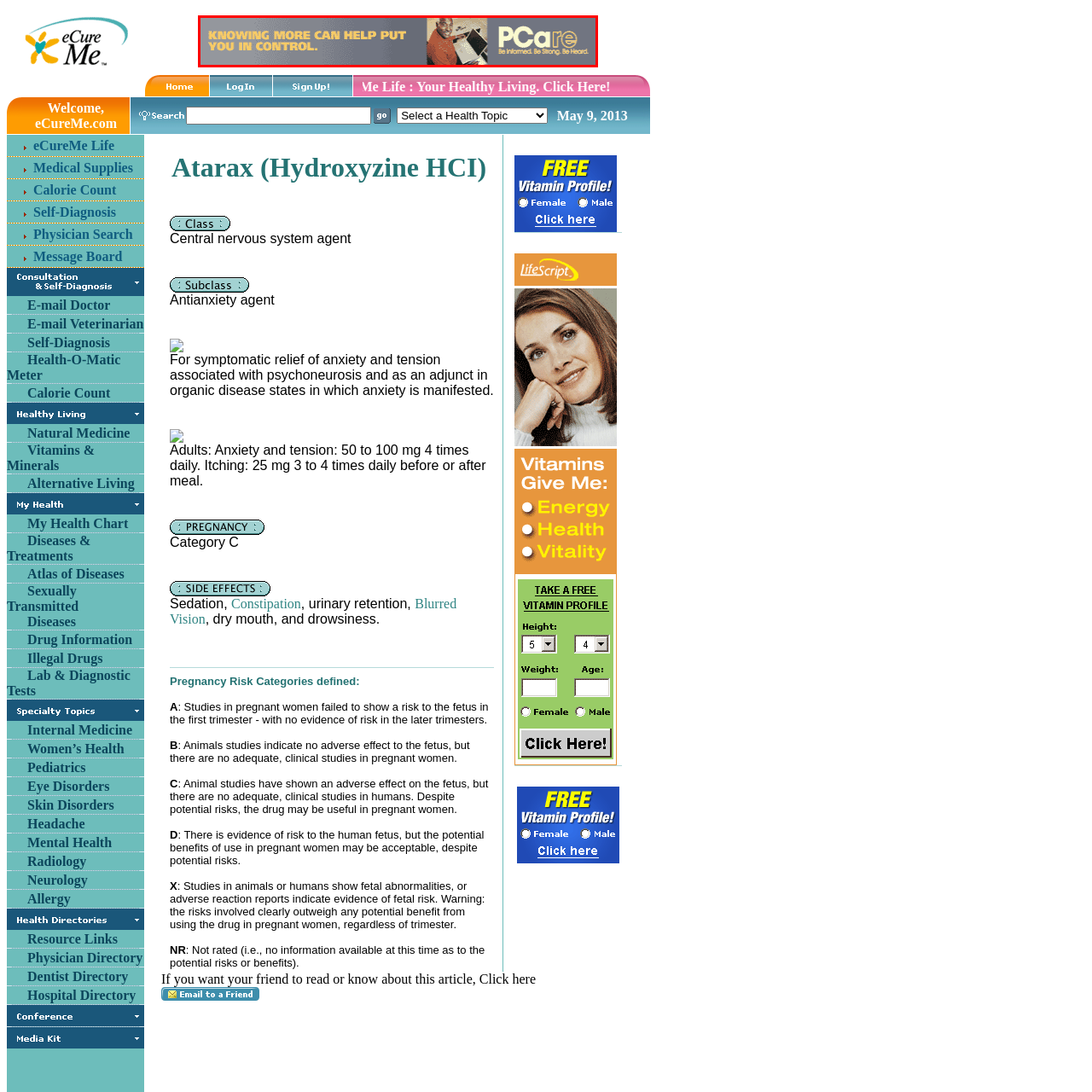What is the individual in the background doing?
Look at the image highlighted within the red bounding box and provide a detailed answer to the question.

The caption describes the individual in the background as being engaged with a laptop, which reinforces the theme of empowerment through knowledge.